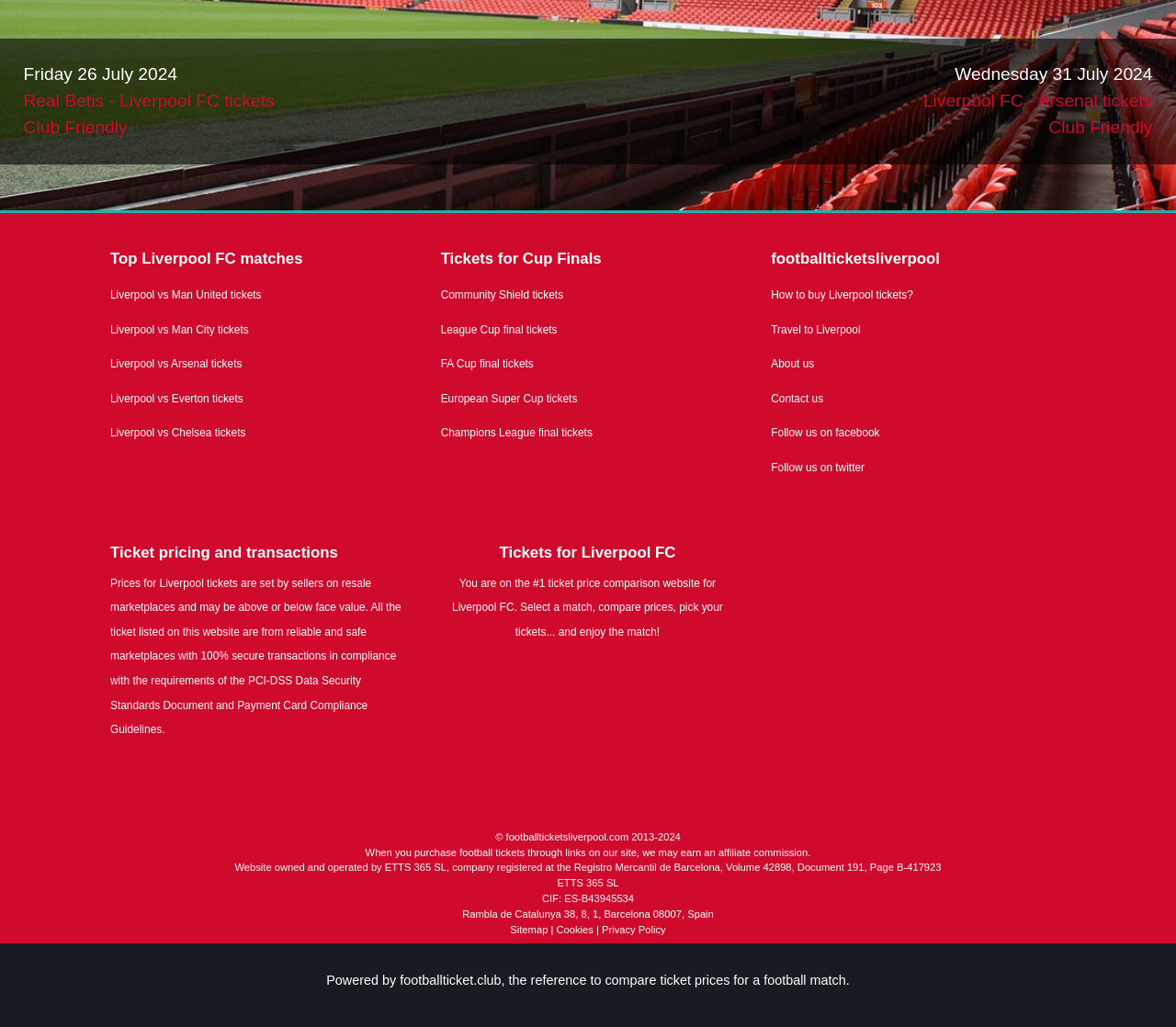Please specify the bounding box coordinates of the clickable section necessary to execute the following command: "View Liverpool vs Man United tickets".

[0.094, 0.281, 0.222, 0.293]